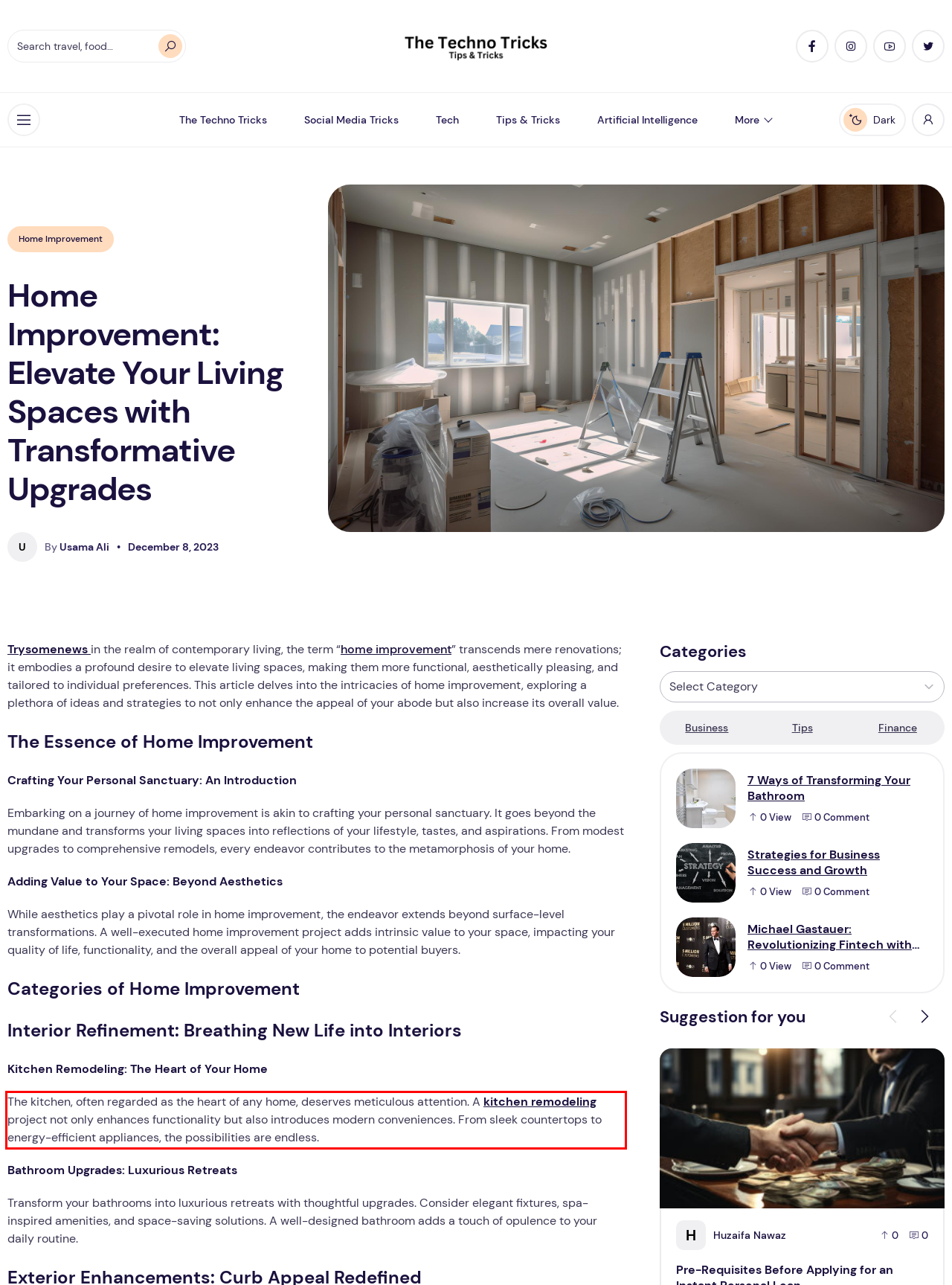You have a screenshot of a webpage where a UI element is enclosed in a red rectangle. Perform OCR to capture the text inside this red rectangle.

The kitchen, often regarded as the heart of any home, deserves meticulous attention. A kitchen remodeling project not only enhances functionality but also introduces modern conveniences. From sleek countertops to energy-efficient appliances, the possibilities are endless.